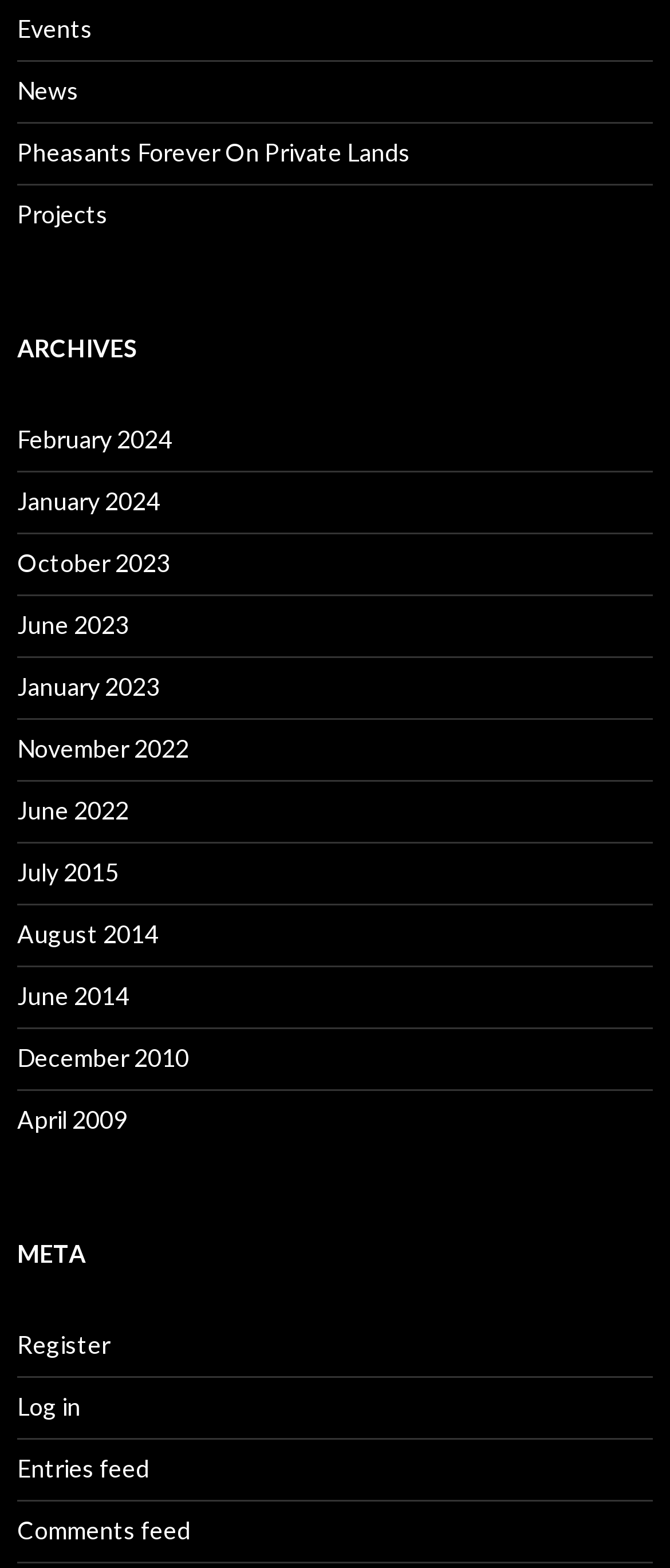Using the description "Projects", predict the bounding box of the relevant HTML element.

[0.026, 0.127, 0.162, 0.146]